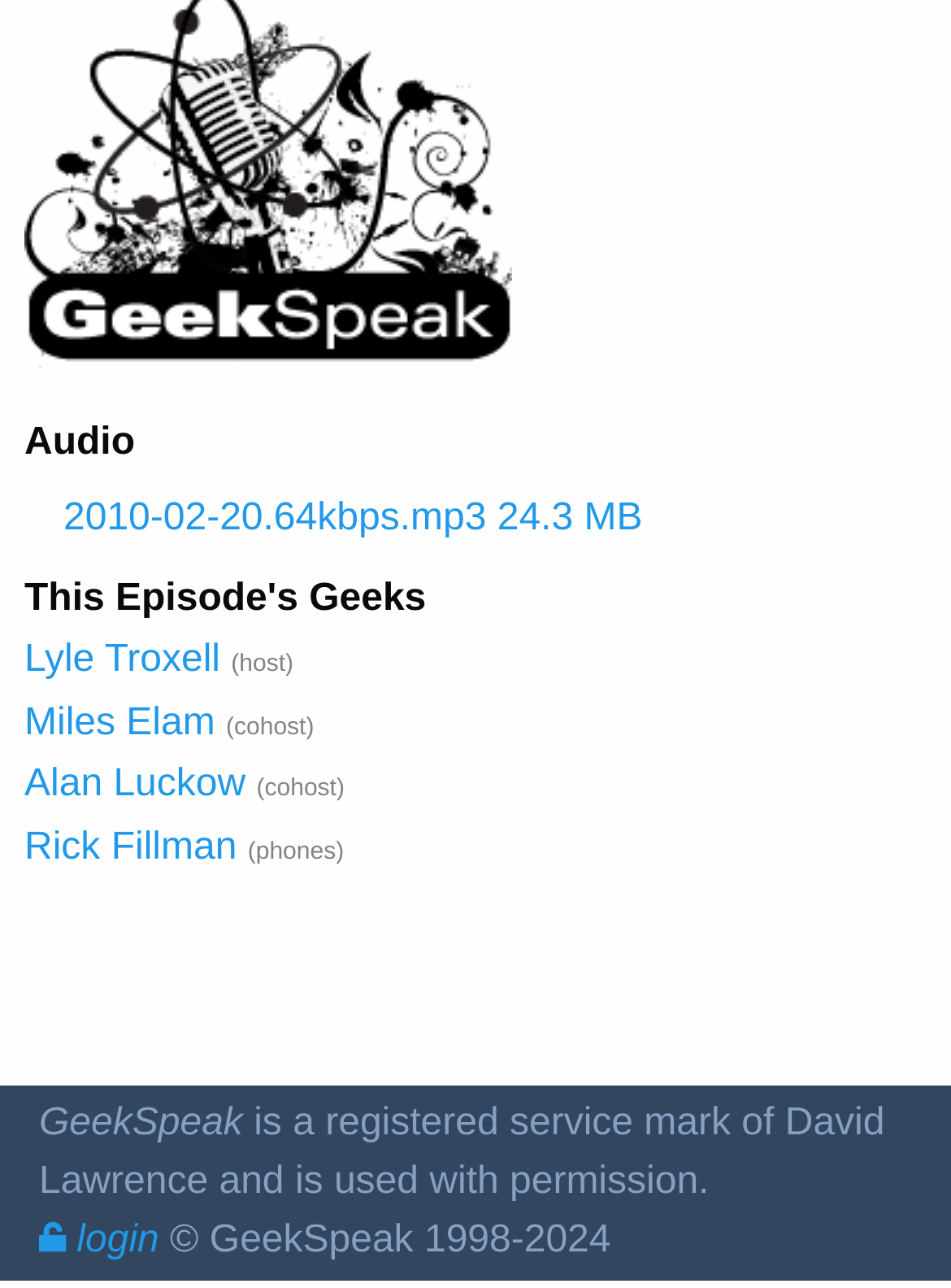Provide the bounding box coordinates of the UI element this sentence describes: "Rick Fillman".

[0.026, 0.643, 0.249, 0.675]